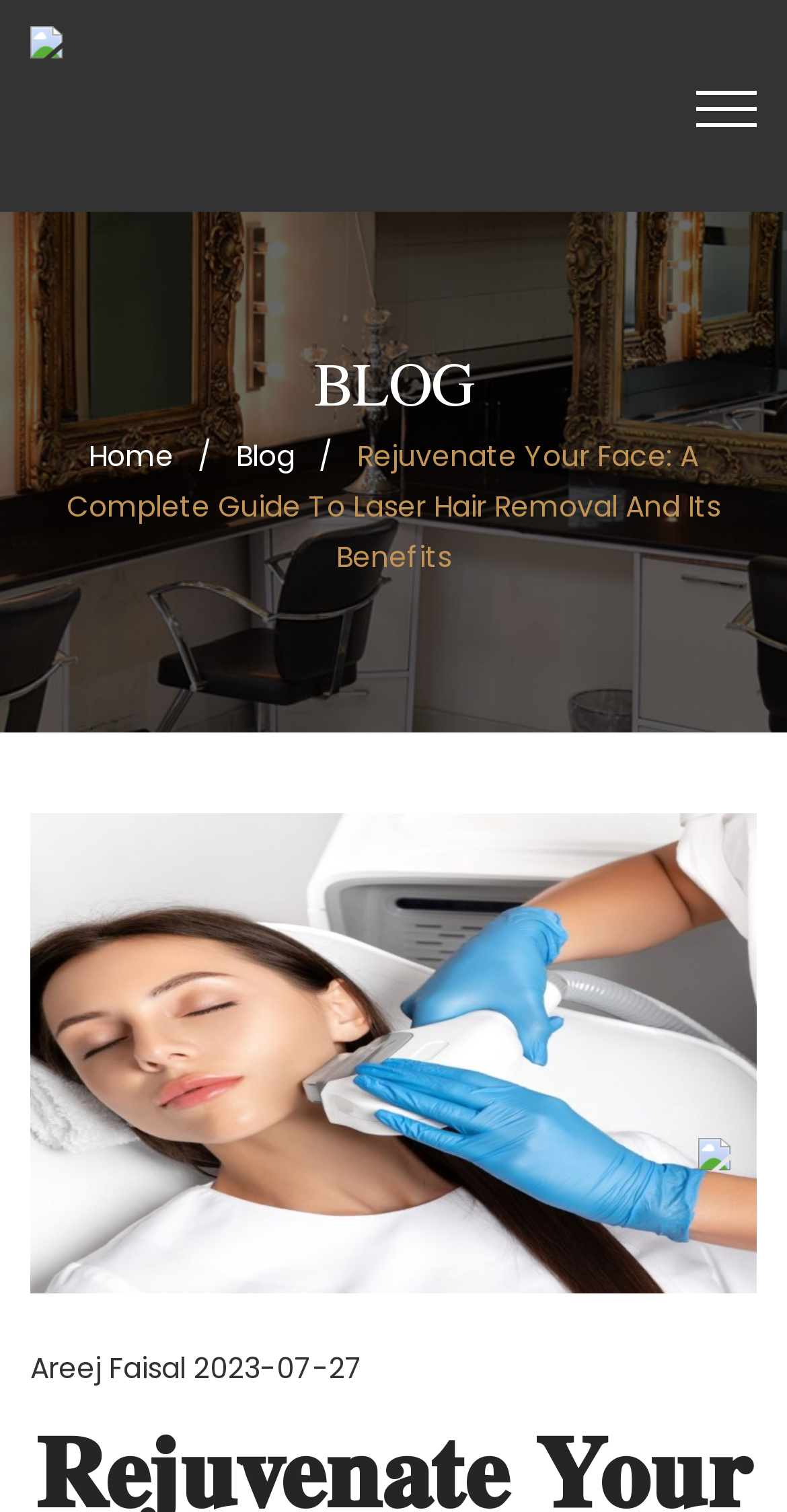Please respond in a single word or phrase: 
What is the logo of the website?

Logo